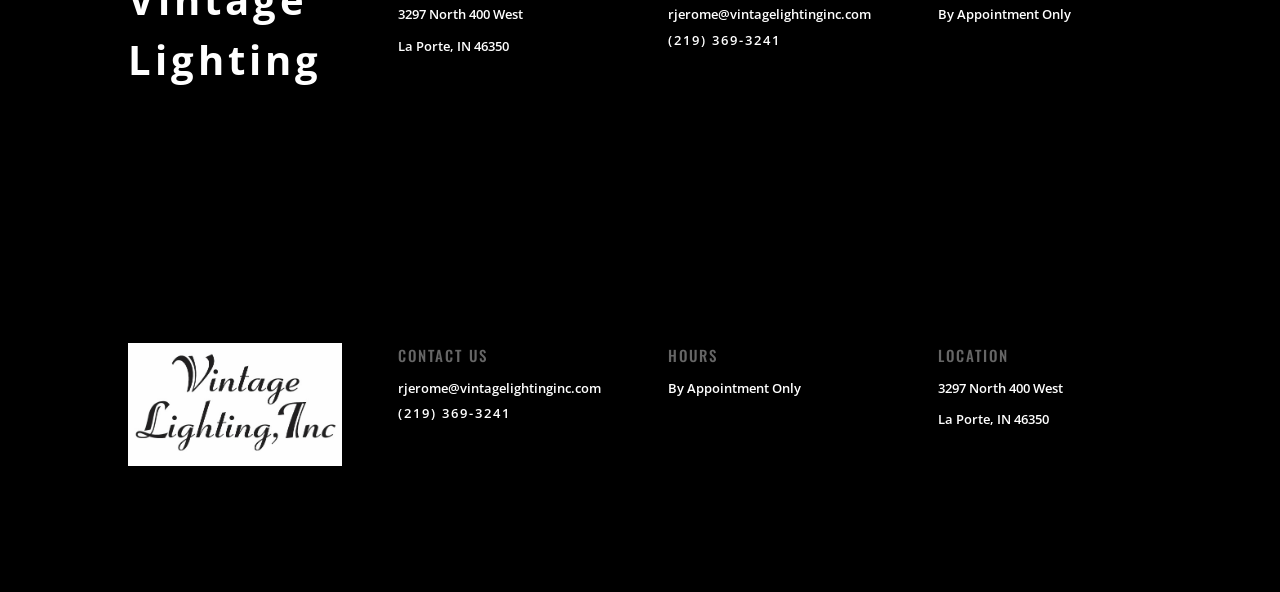What is the address of the location?
Please provide a detailed and thorough answer to the question.

I found the address by looking at the static text elements with IDs 1031 and 1032, which are located at the top of the page. The address is '3297 North 400 West' and the city, state, and zip code are 'La Porte, IN 46350'.